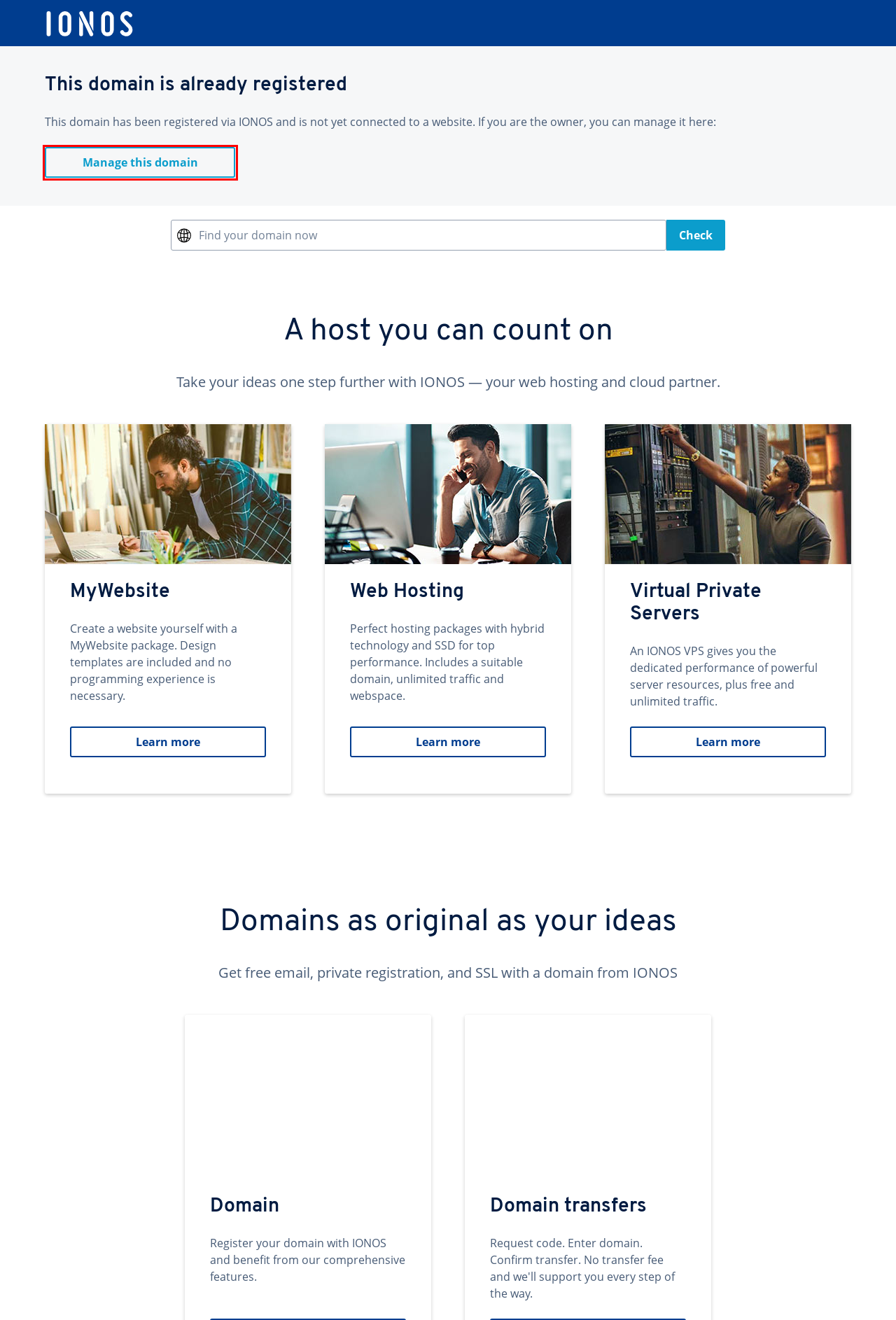You are presented with a screenshot of a webpage with a red bounding box. Select the webpage description that most closely matches the new webpage after clicking the element inside the red bounding box. The options are:
A. Website Builder | Create Your Risk Free Website with IONOS
B. Web Hosting | Fast Hosting Services | 99.9% Uptime
C. IONOS » Hosting Provider | Websites. Domains. Server.
D. Login - IONOS
E. Contact | IONOS
F. VPS Hosting Plans | Starting at $2/mo | IONOS
G. Buy Domain Names » Register Your TLD » Starting at $1
H. Free Domain Transfer | Move to IONOS In 3 Easy Steps

D